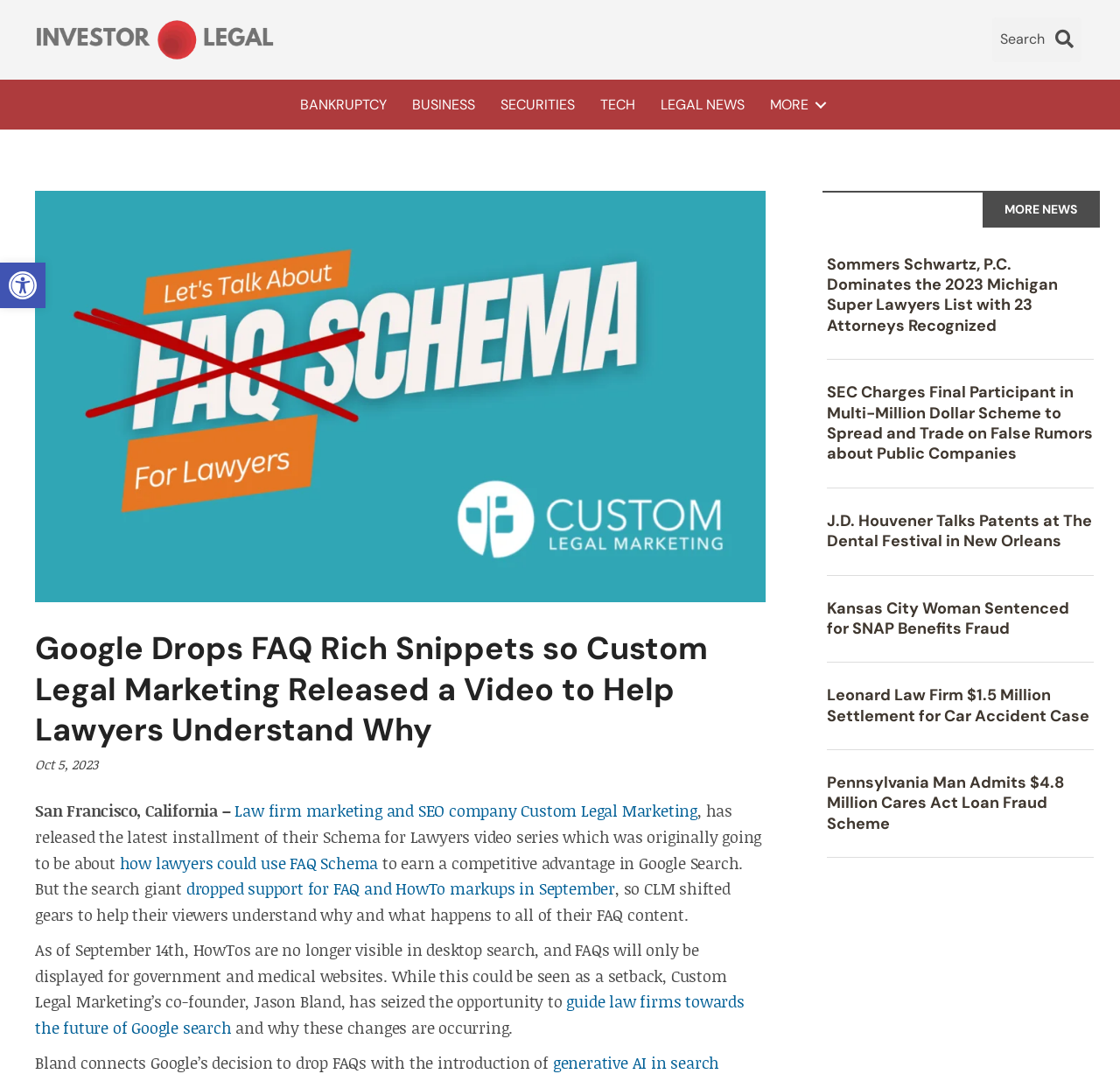Generate a thorough caption that explains the contents of the webpage.

The webpage appears to be a news article or blog post from a law firm marketing and SEO company, Custom Legal Marketing. At the top of the page, there is a logo and a navigation menu with links to different categories such as "BANKRUPTCY", "BUSINESS", "SECURITIES", "TECH", and "LEGAL NEWS". 

Below the navigation menu, there is a large image related to the article, followed by a heading that reads "Google Drops FAQ Rich Snippets so Custom Legal Marketing Released a Video to Help Lawyers Understand Why". The article's content is divided into several paragraphs, with links to other relevant articles or sources scattered throughout. The text describes how Google dropped support for FAQ and HowTo markups in September and how Custom Legal Marketing's co-founder, Jason Bland, is guiding law firms towards the future of Google search.

On the right side of the page, there is a search box with a search button next to it. Below the search box, there are several news article headings with links to the full articles, including "Sommers Schwartz, P.C. Dominates the 2023 Michigan Super Lawyers List with 23 Attorneys Recognized", "SEC Charges Final Participant in Multi-Million Dollar Scheme to Spread and Trade on False Rumors about Public Companies", and several others.

At the very top of the page, there is a link to "Investor Legal" and an image associated with it. There is also a button to open the toolbar accessibility tools at the top left corner of the page.